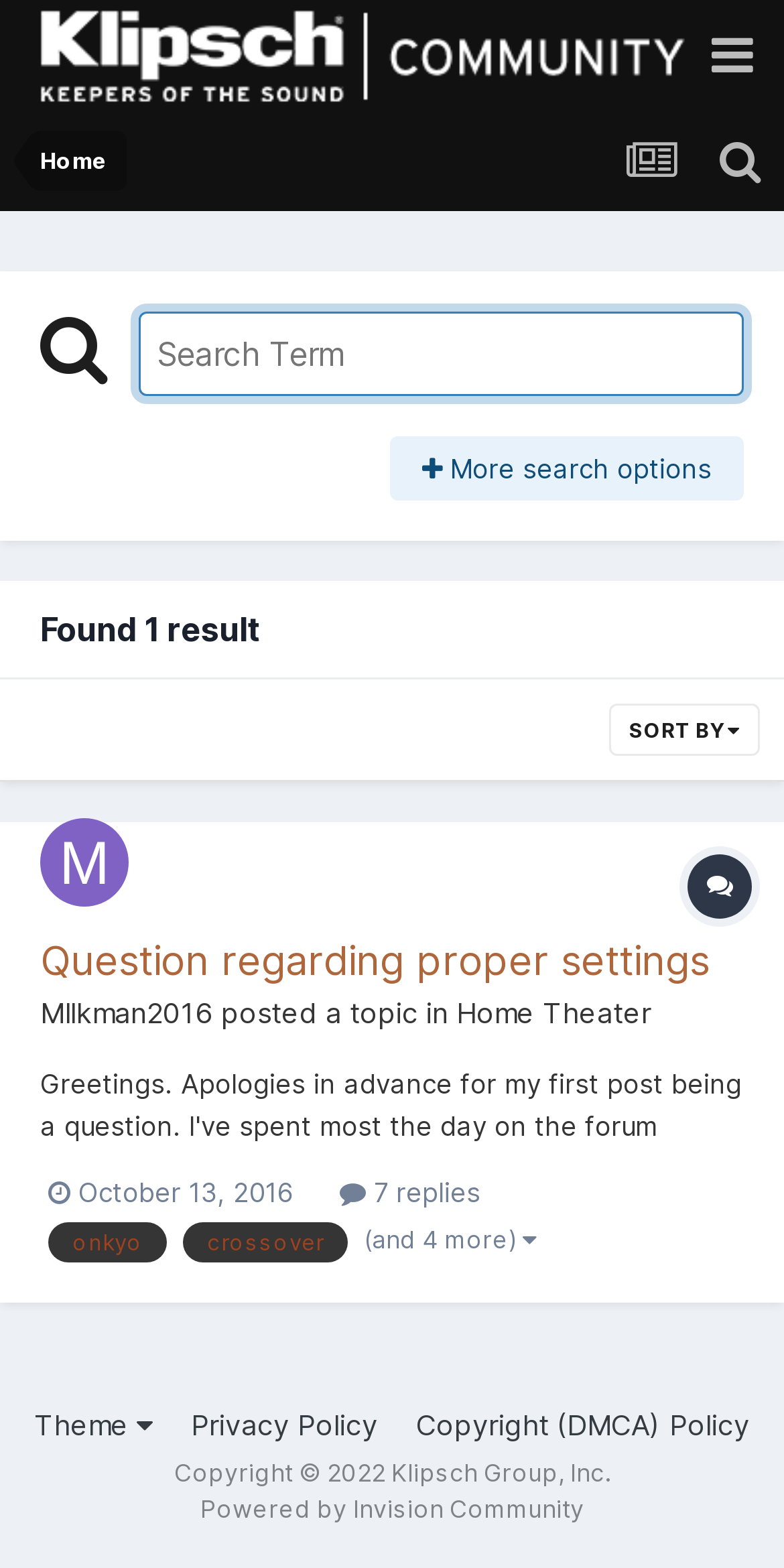Pinpoint the bounding box coordinates of the element to be clicked to execute the instruction: "View more search options".

[0.497, 0.278, 0.949, 0.32]